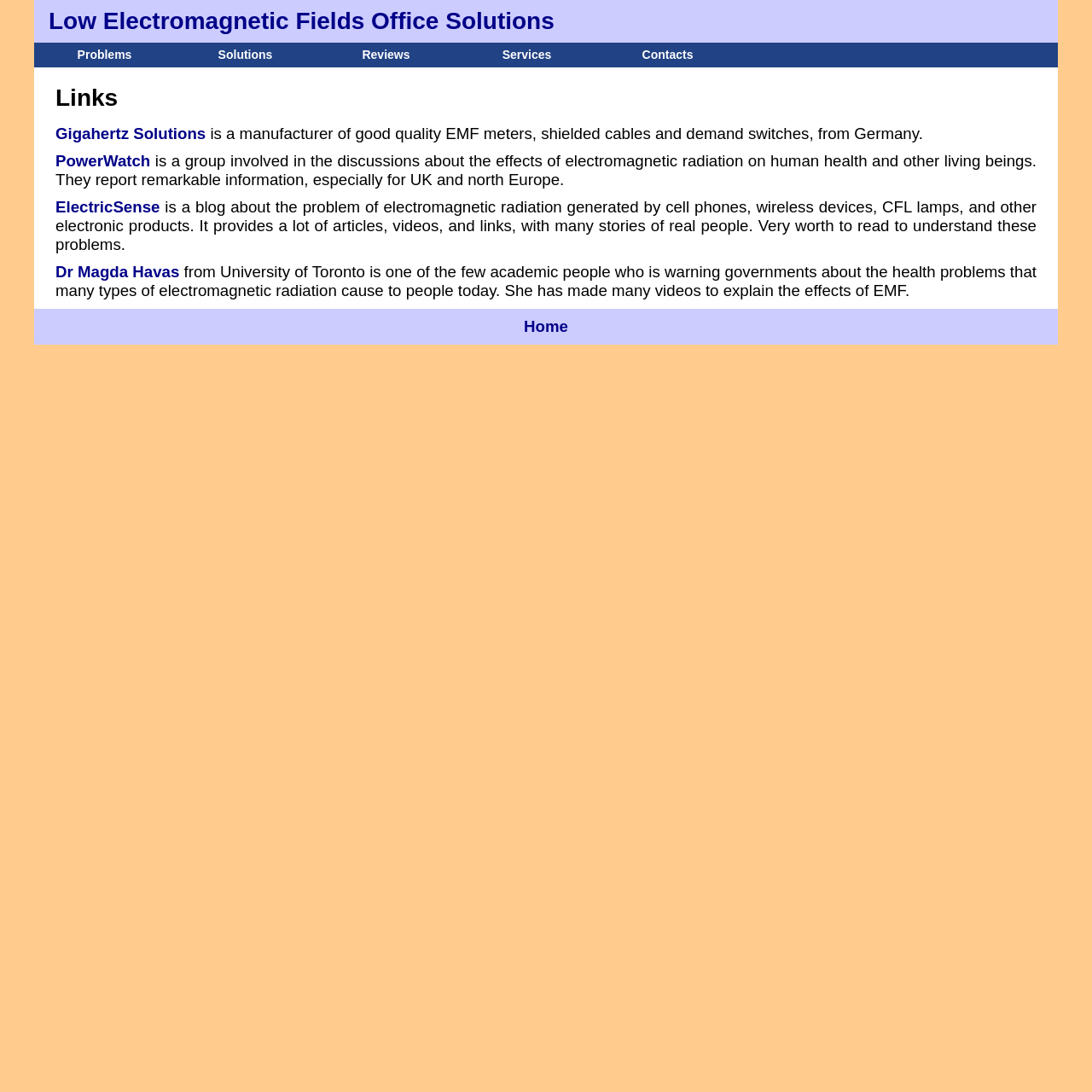Determine the bounding box coordinates for the area that needs to be clicked to fulfill this task: "check ElectricSense blog". The coordinates must be given as four float numbers between 0 and 1, i.e., [left, top, right, bottom].

[0.051, 0.182, 0.146, 0.198]